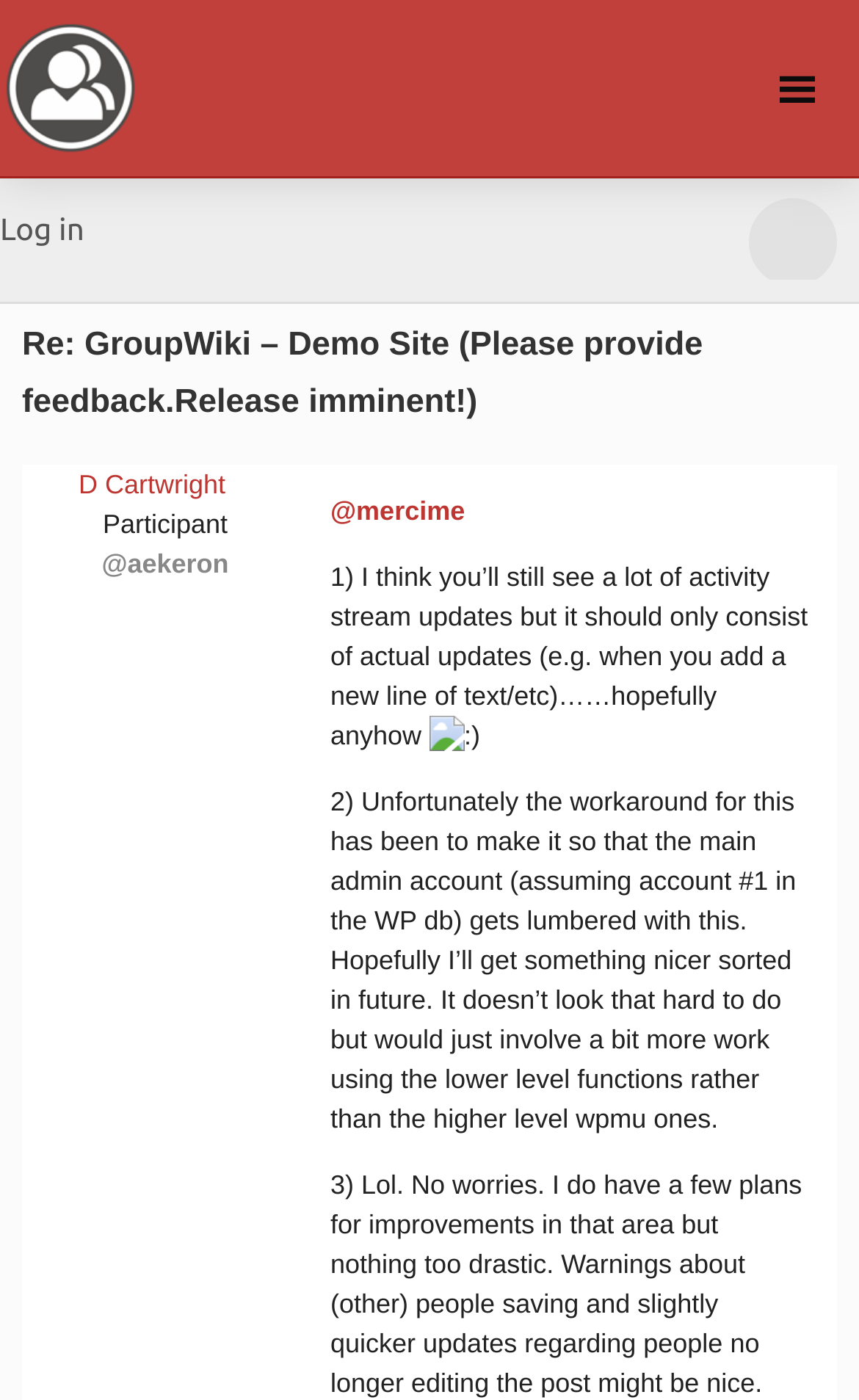Refer to the element description Anonymous and identify the corresponding bounding box in the screenshot. Format the coordinates as (top-left x, top-left y, bottom-right x, bottom-right y) with values in the range of 0 to 1.

[0.867, 0.127, 1.0, 0.2]